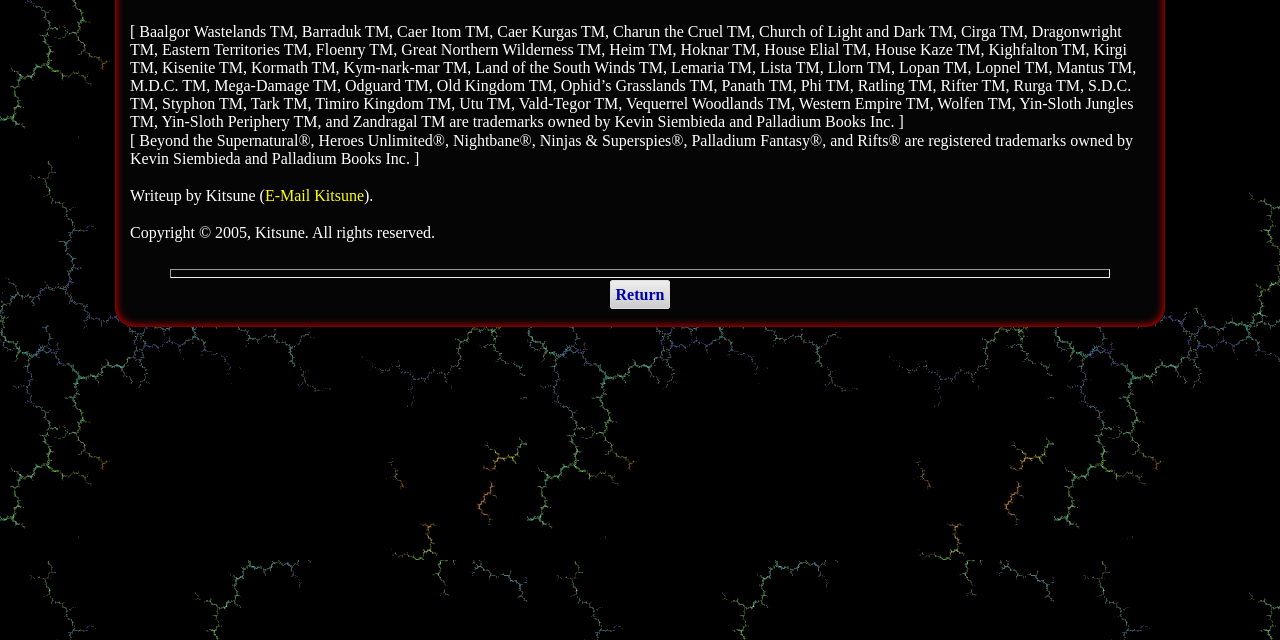Based on the description "E-Mail Kitsune", find the bounding box of the specified UI element.

[0.207, 0.293, 0.284, 0.319]